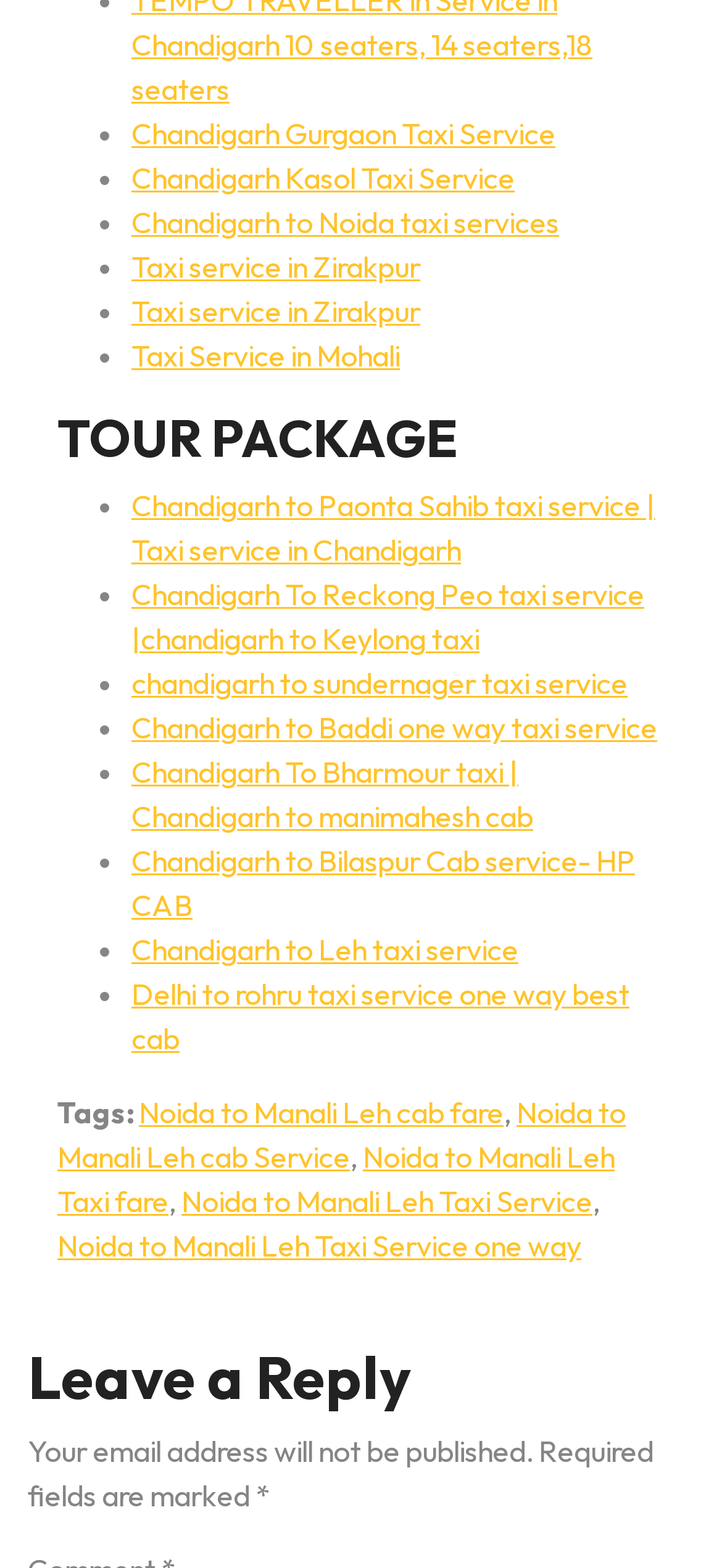Specify the bounding box coordinates of the element's region that should be clicked to achieve the following instruction: "View TOUR PACKAGE". The bounding box coordinates consist of four float numbers between 0 and 1, in the format [left, top, right, bottom].

[0.079, 0.259, 0.921, 0.299]